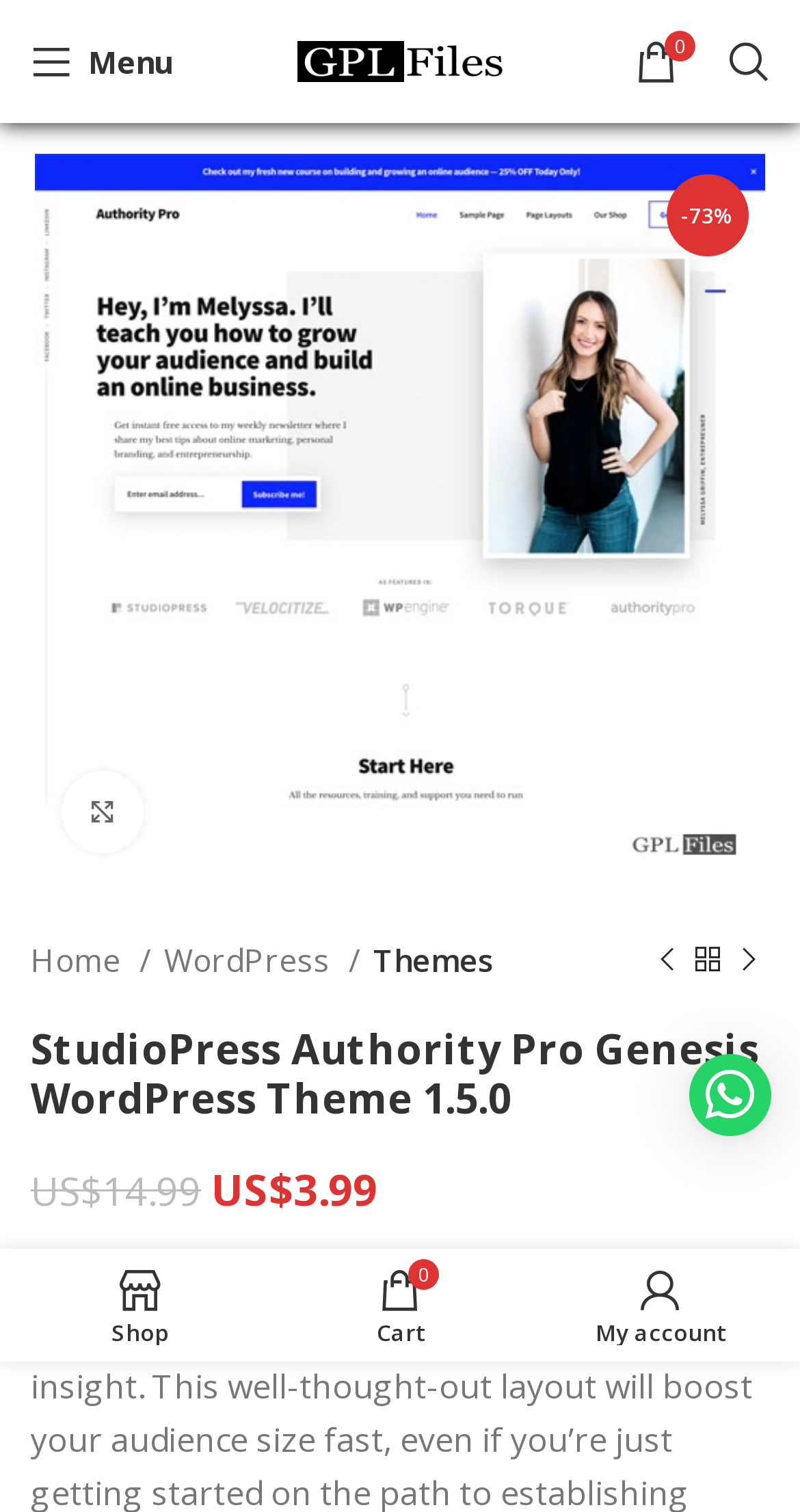What is the discount percentage?
Please use the image to deliver a detailed and complete answer.

The discount percentage can be found next to the search link, which says '-73%'.